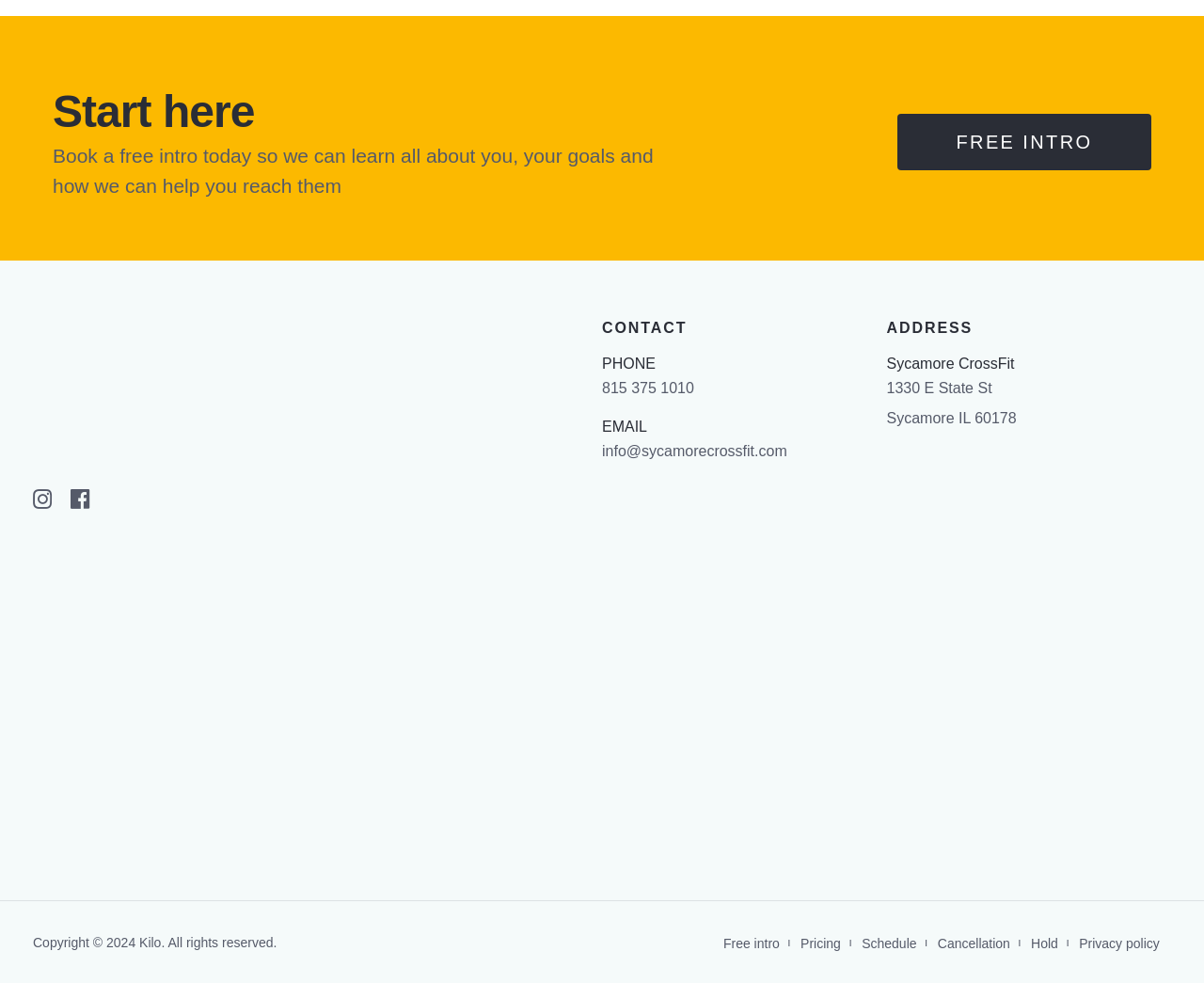Use the details in the image to answer the question thoroughly: 
What social media platforms can you follow Sycamore CrossFit on?

In the footer section of the webpage, there are links to follow Sycamore CrossFit on social media platforms, specifically Instagram and Facebook, indicated by the text 'Follow us on instagram' and 'Follow us on facebook'.